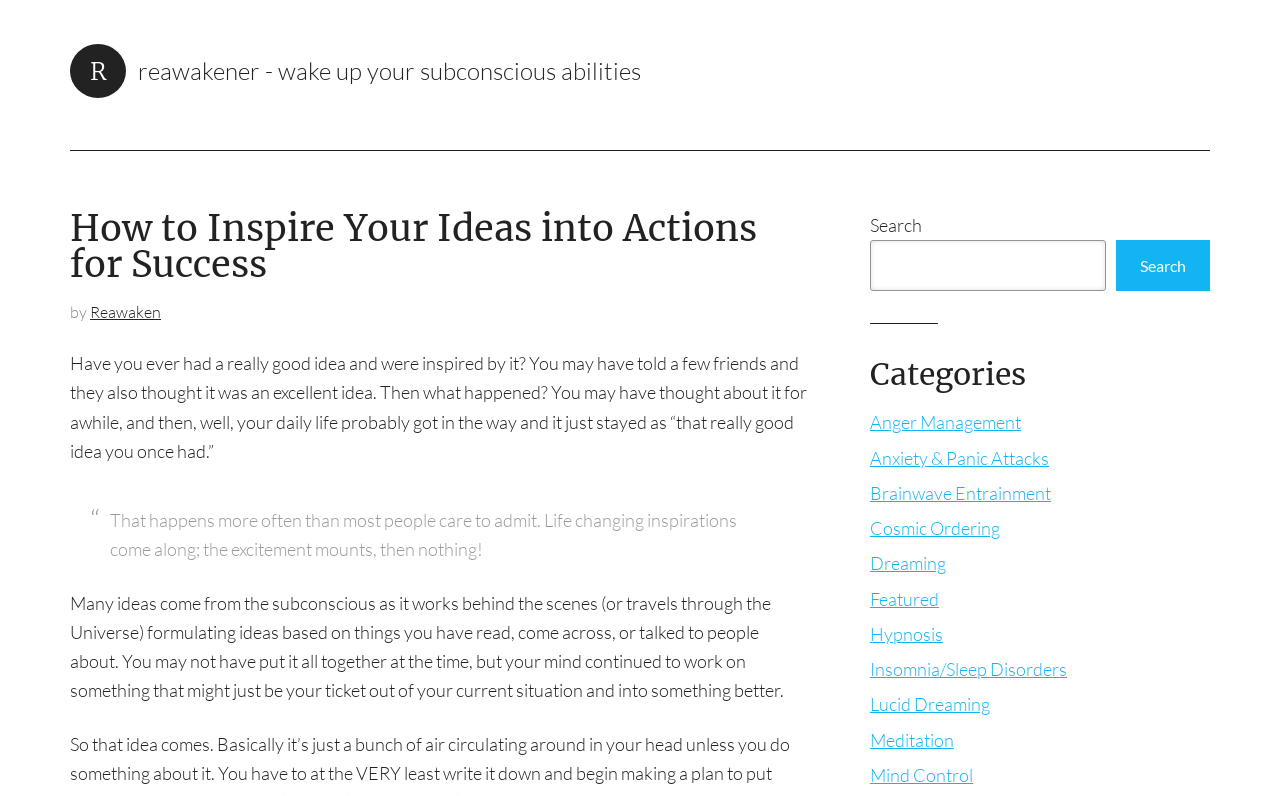Identify the bounding box coordinates for the UI element described by the following text: "Anxiety & Panic Attacks". Provide the coordinates as four float numbers between 0 and 1, in the format [left, top, right, bottom].

[0.68, 0.561, 0.82, 0.589]